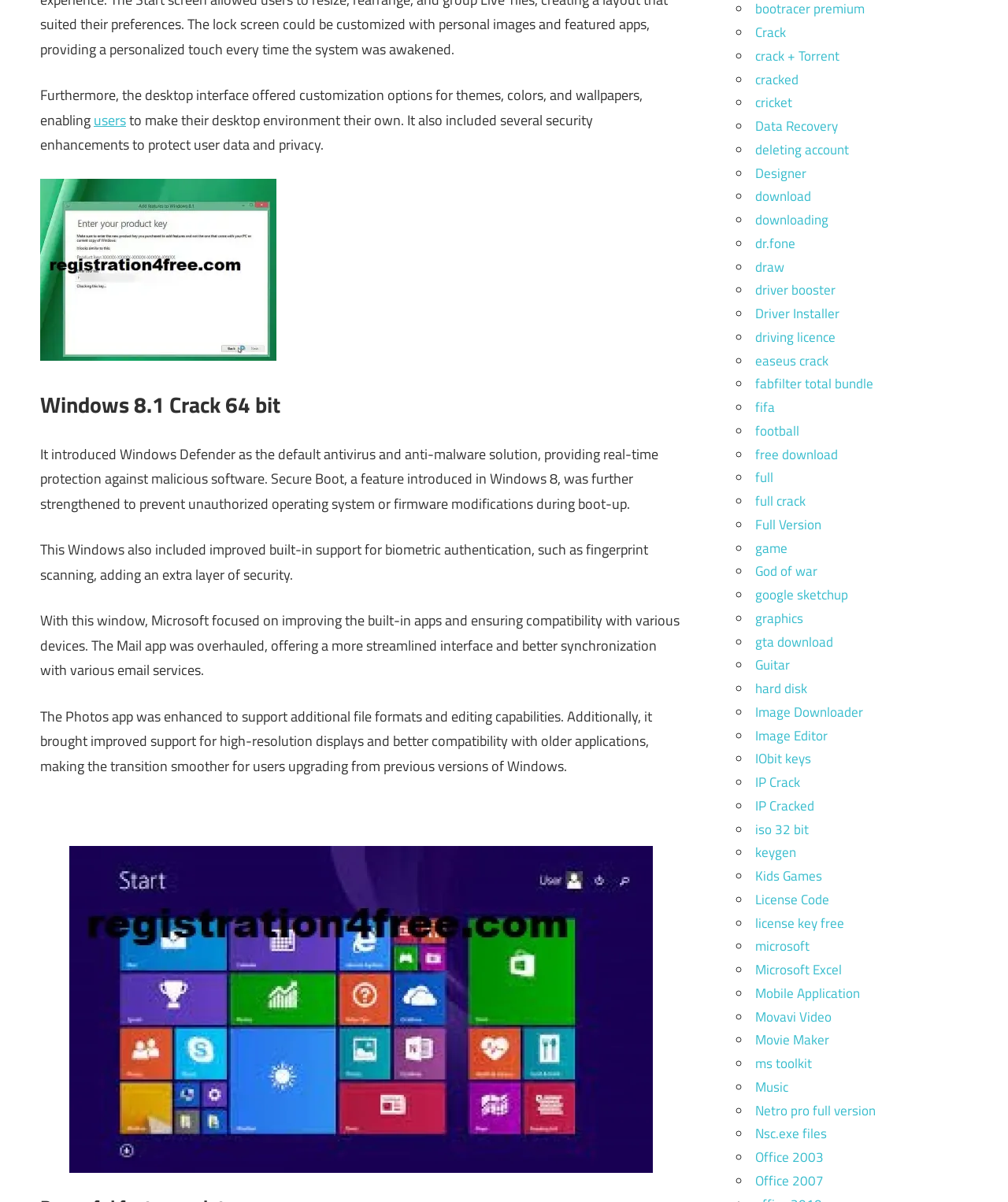Give the bounding box coordinates for this UI element: "Suppliers". The coordinates should be four float numbers between 0 and 1, arranged as [left, top, right, bottom].

None